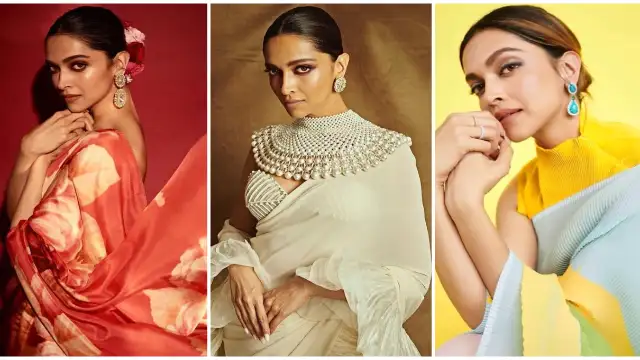Answer the following query with a single word or phrase:
What is the aesthetic of the third saree?

Fresh and modern